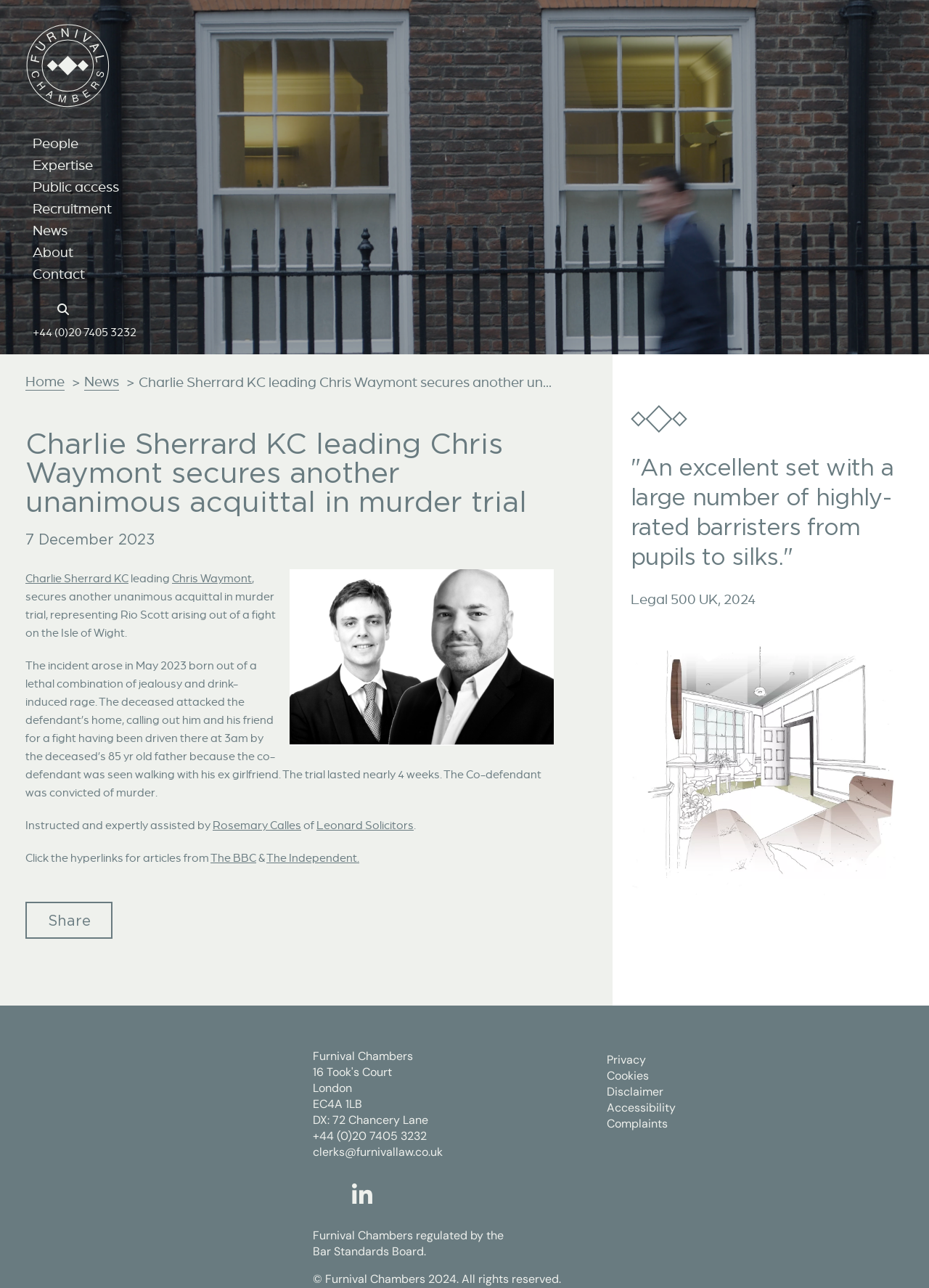Please give a succinct answer using a single word or phrase:
What is the name of the chambers?

Furnival Chambers